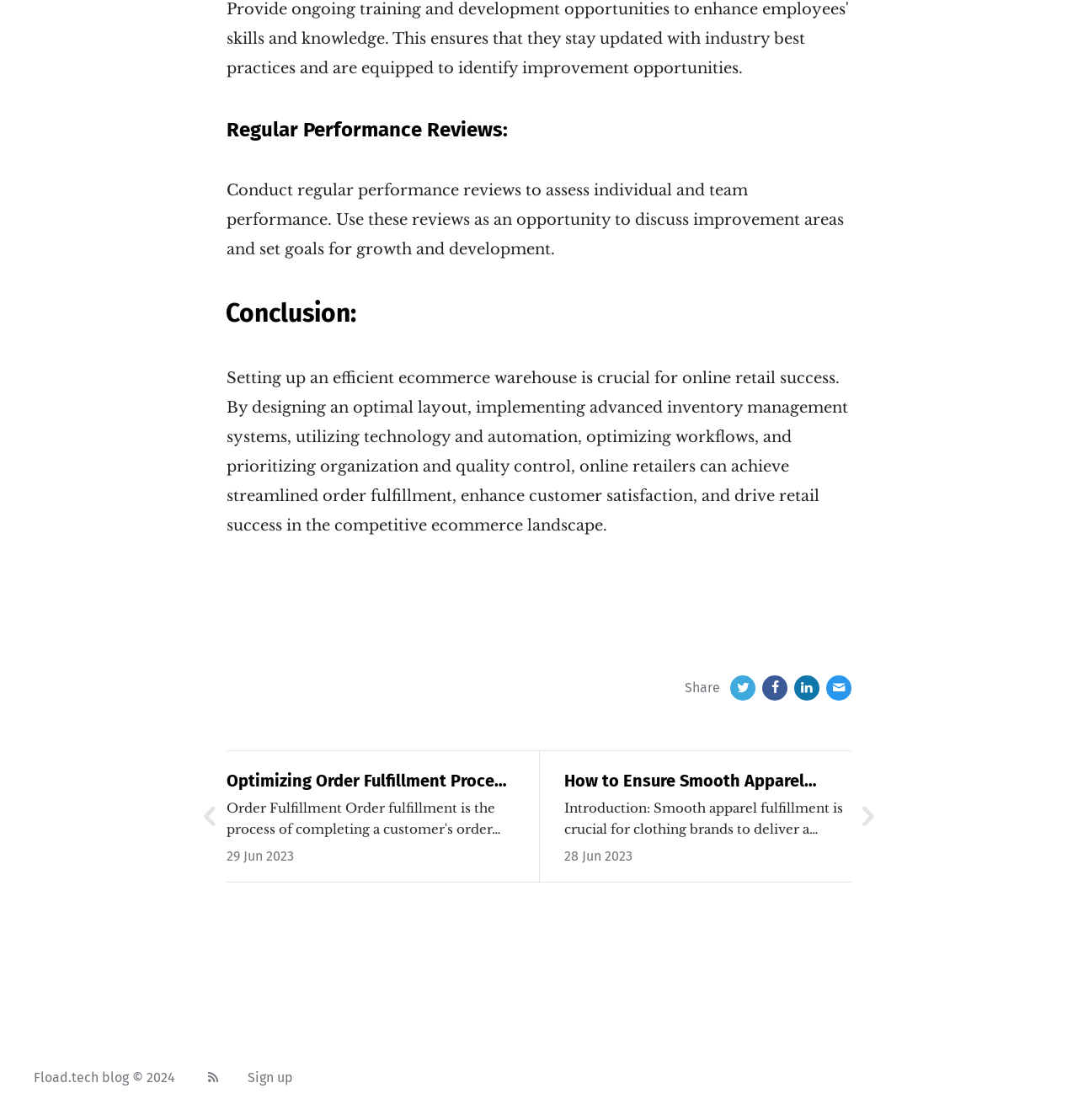Predict the bounding box coordinates of the UI element that matches this description: "parent_node: Share aria-label="LinkedIn" title="LinkedIn"". The coordinates should be in the format [left, top, right, bottom] with each value between 0 and 1.

[0.737, 0.603, 0.76, 0.625]